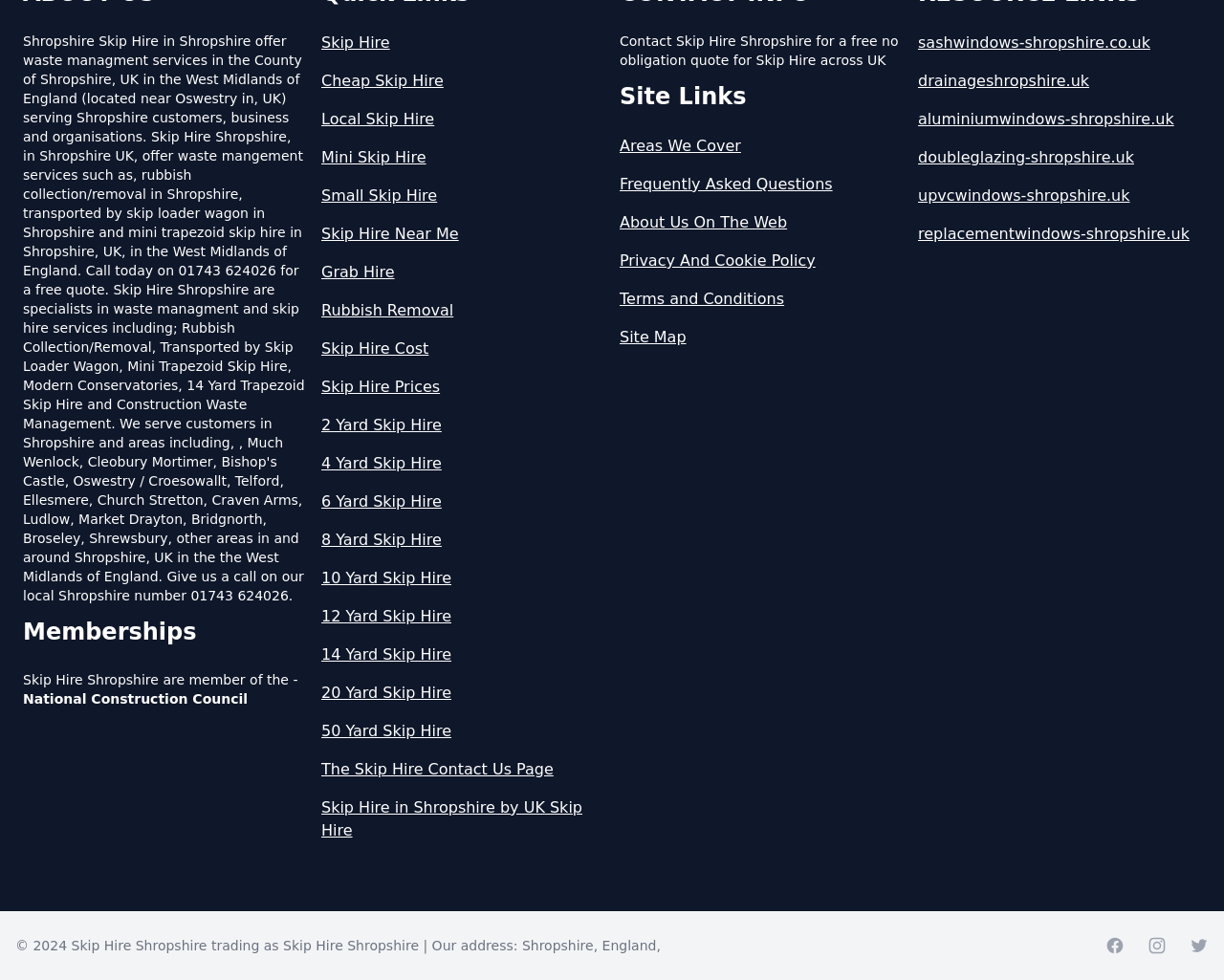Determine the bounding box coordinates of the clickable region to carry out the instruction: "Contact Skip Hire Shropshire for a free quote".

[0.506, 0.034, 0.734, 0.069]